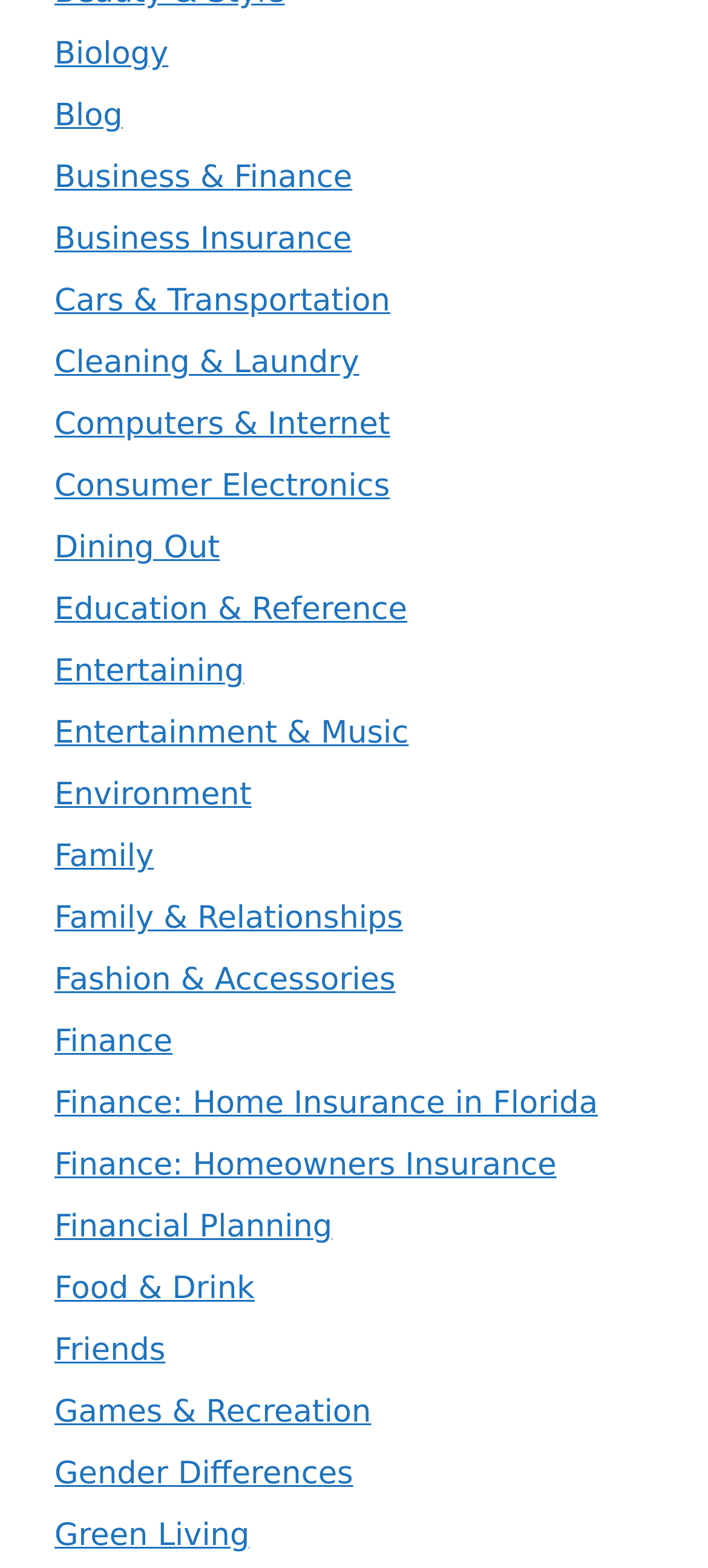Determine the bounding box coordinates of the clickable area required to perform the following instruction: "Learn about Environment". The coordinates should be represented as four float numbers between 0 and 1: [left, top, right, bottom].

[0.077, 0.496, 0.355, 0.519]